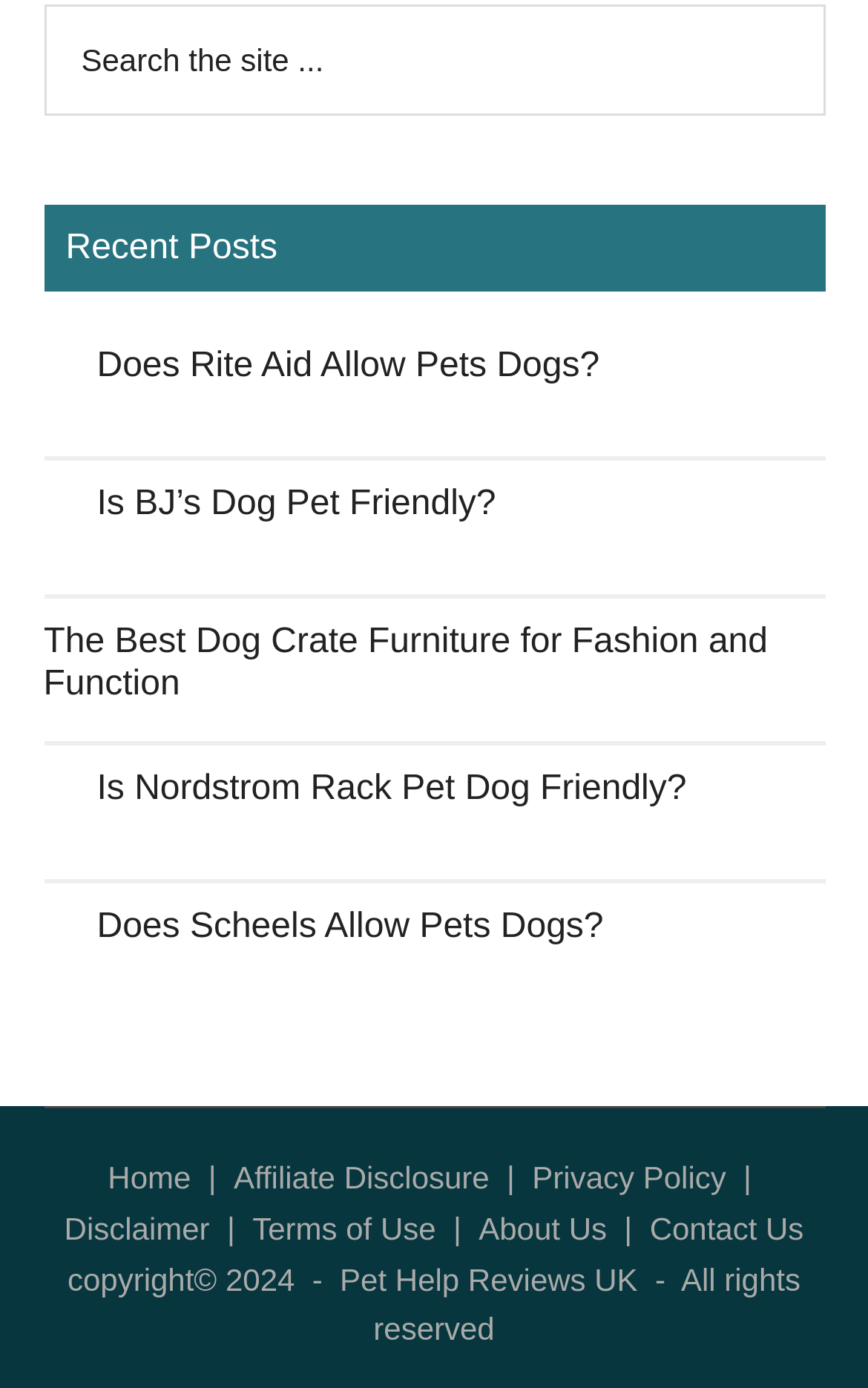Identify and provide the bounding box for the element described by: "Contact Us".

[0.748, 0.872, 0.926, 0.898]